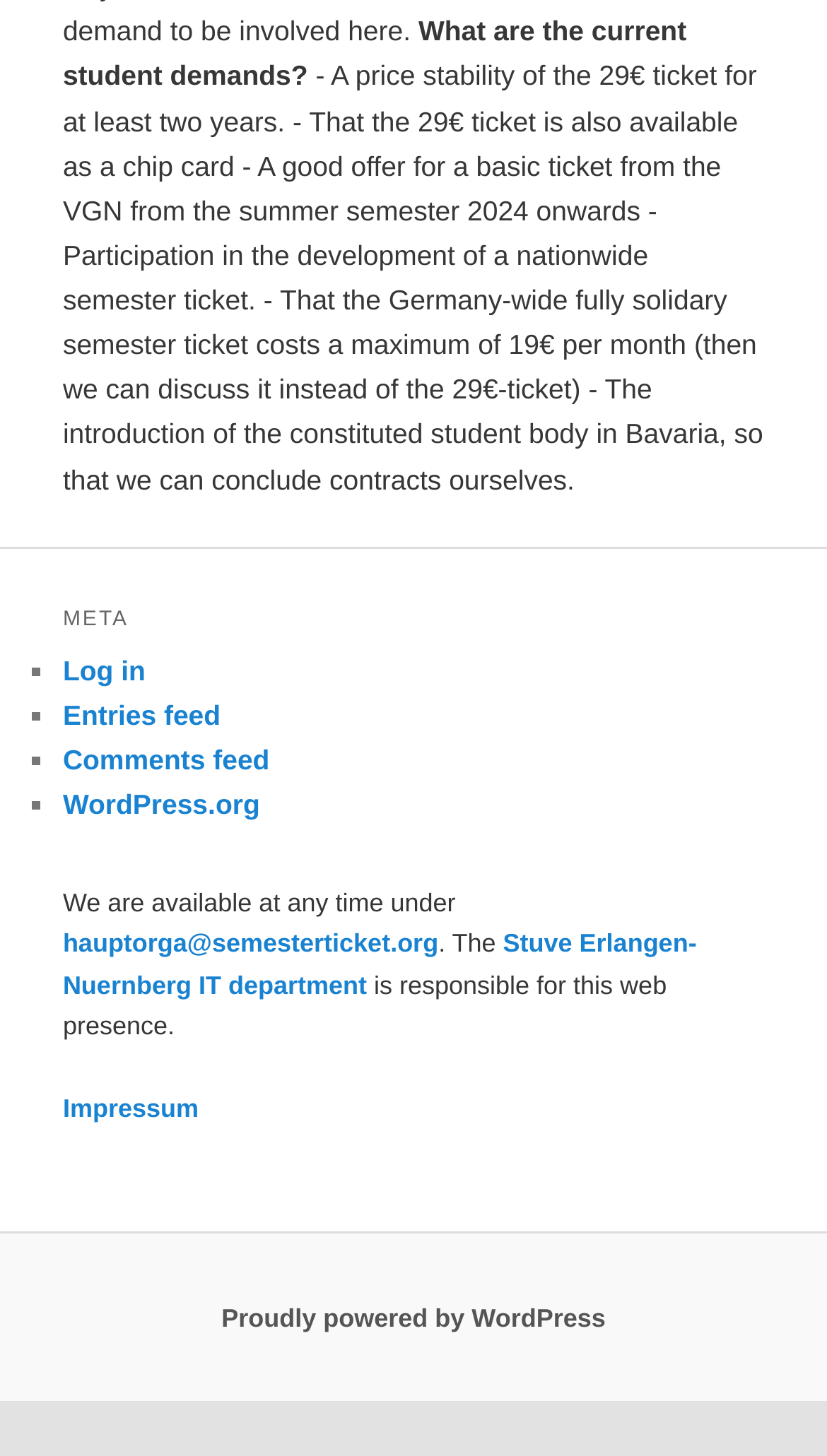Identify the bounding box coordinates of the clickable region necessary to fulfill the following instruction: "Send an email to the crew". The bounding box coordinates should be four float numbers between 0 and 1, i.e., [left, top, right, bottom].

None